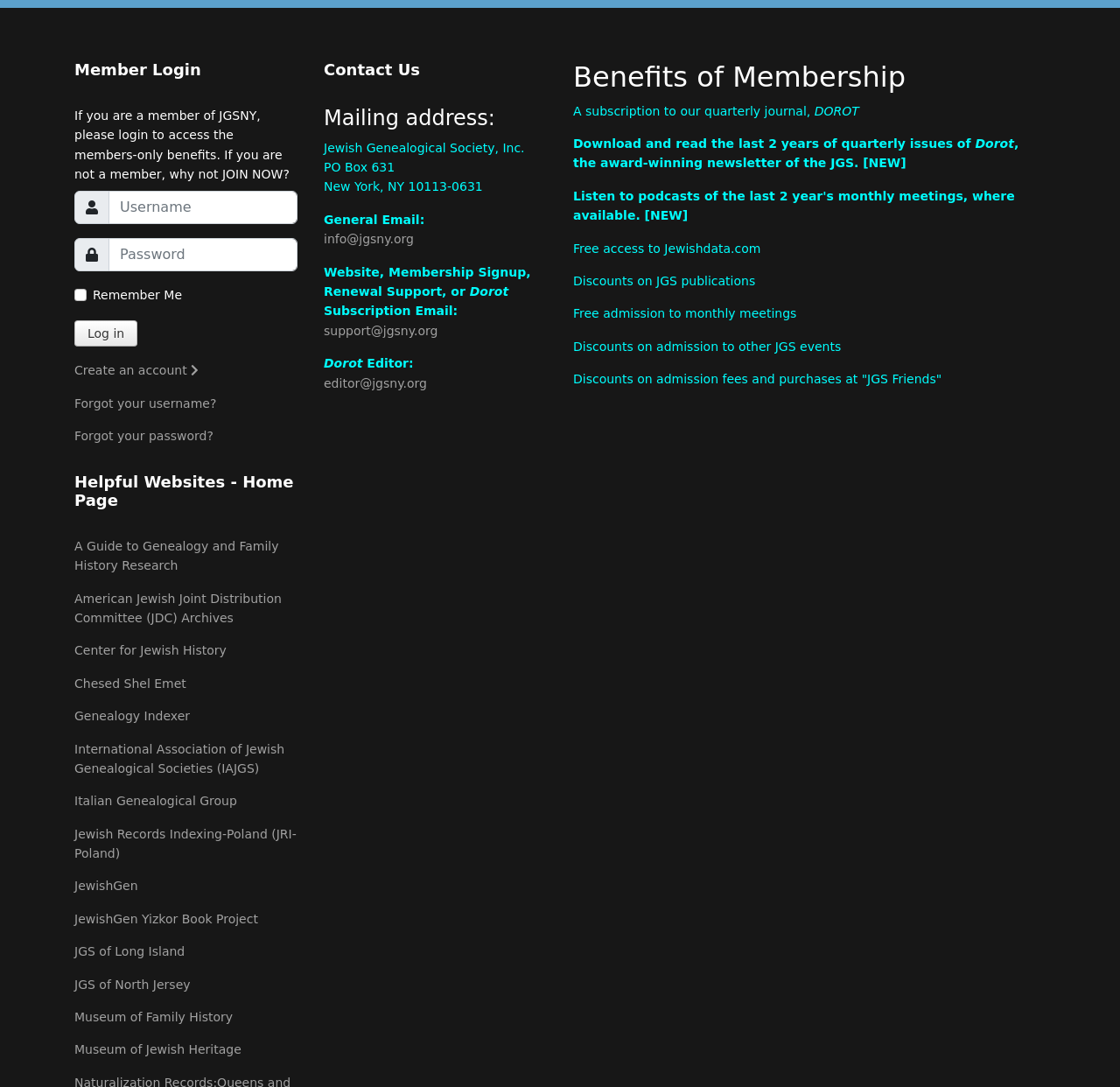Can you show the bounding box coordinates of the region to click on to complete the task described in the instruction: "Create an account"?

[0.066, 0.332, 0.266, 0.35]